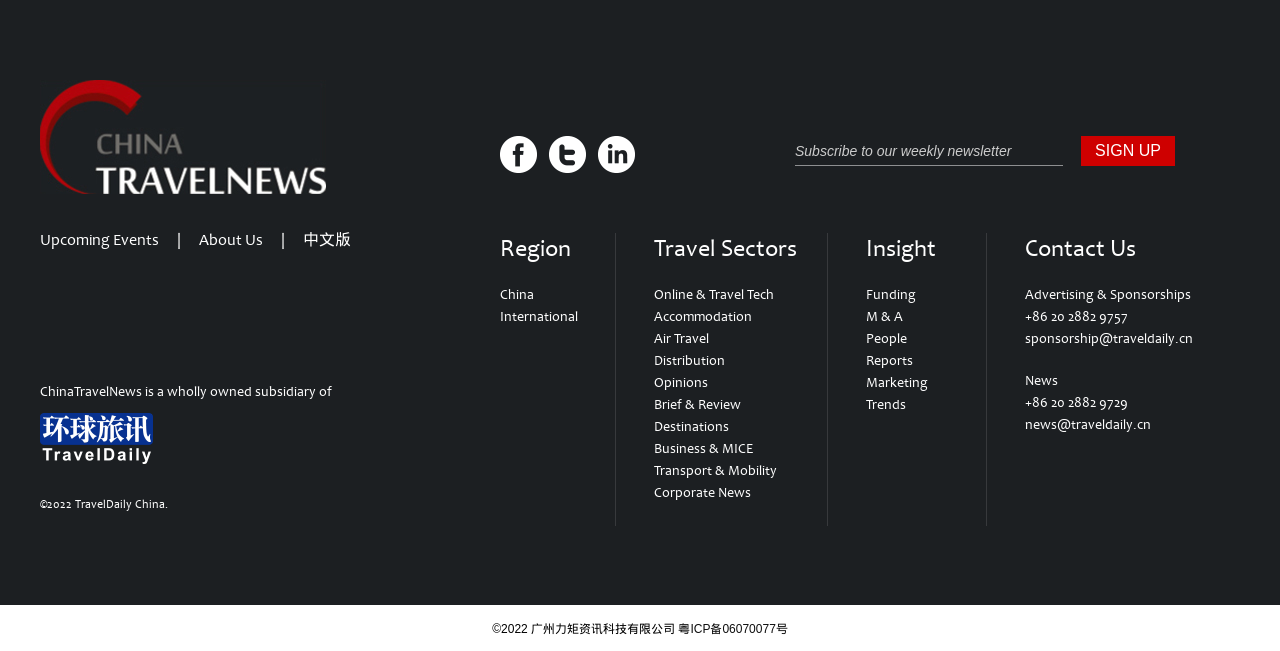Given the description: "Brief & Review", determine the bounding box coordinates of the UI element. The coordinates should be formatted as four float numbers between 0 and 1, [left, top, right, bottom].

[0.511, 0.608, 0.579, 0.634]